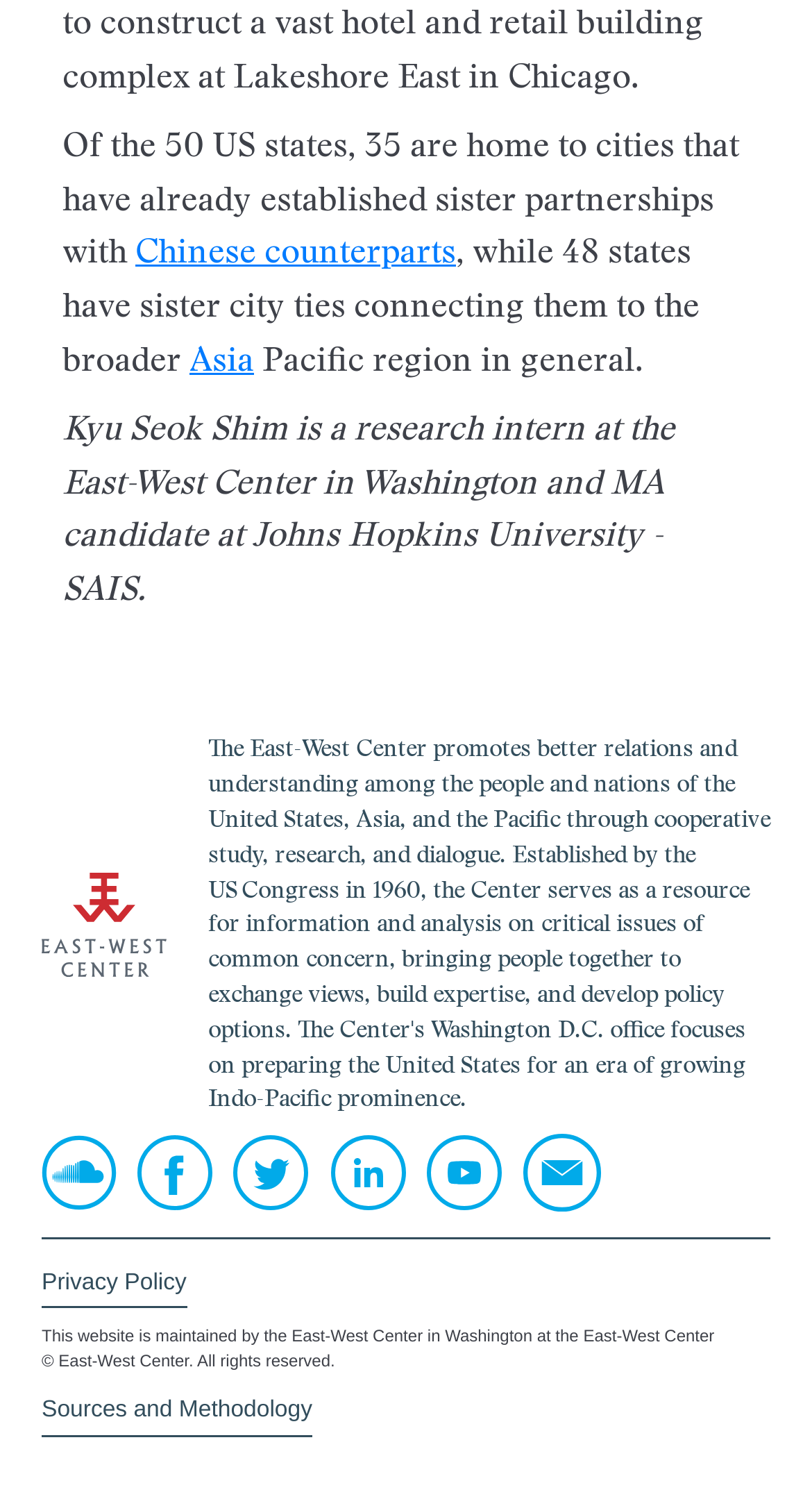Bounding box coordinates are specified in the format (top-left x, top-left y, bottom-right x, bottom-right y). All values are floating point numbers bounded between 0 and 1. Please provide the bounding box coordinate of the region this sentence describes: alt="East-West Center Logo"

[0.051, 0.61, 0.205, 0.622]